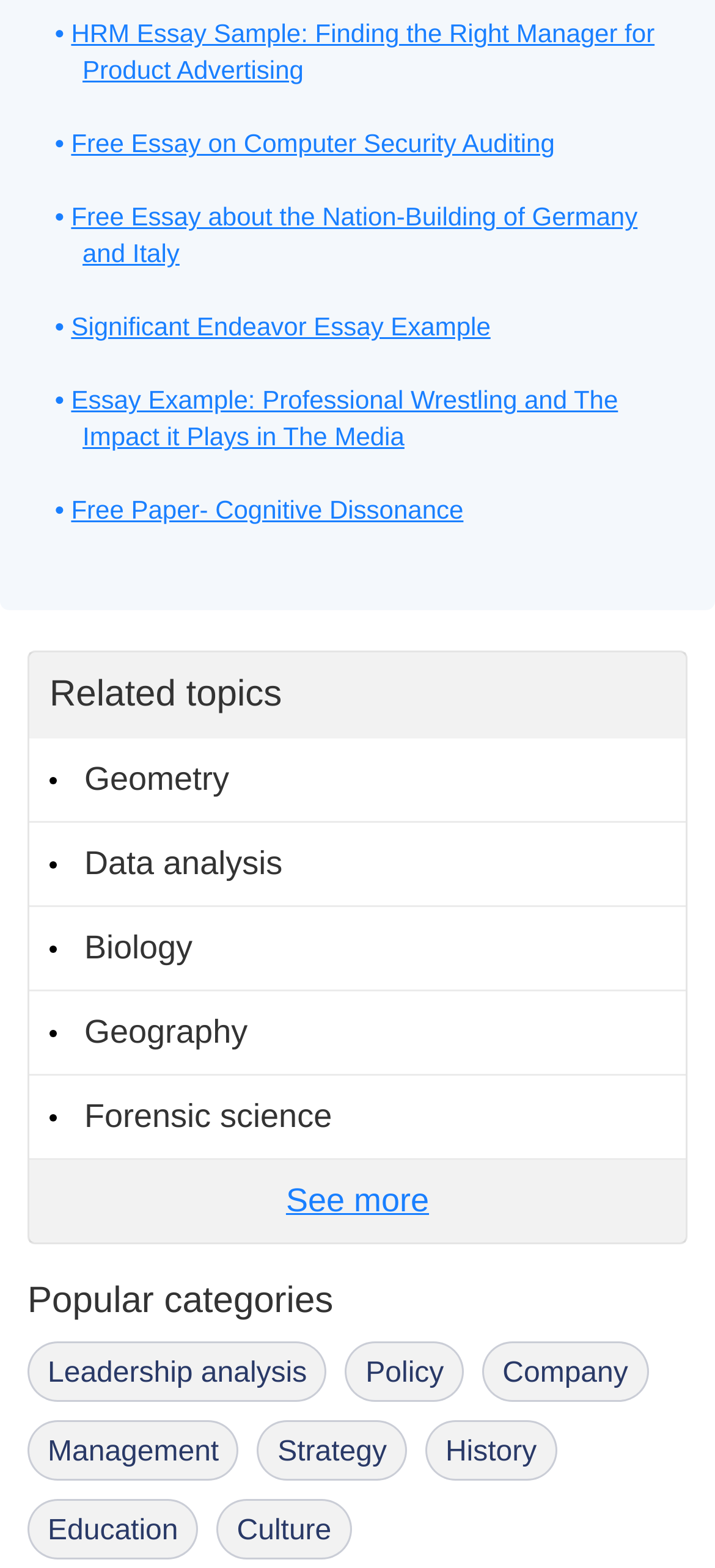Please determine the bounding box coordinates of the clickable area required to carry out the following instruction: "Explore geometry topics". The coordinates must be four float numbers between 0 and 1, represented as [left, top, right, bottom].

[0.041, 0.471, 0.959, 0.525]